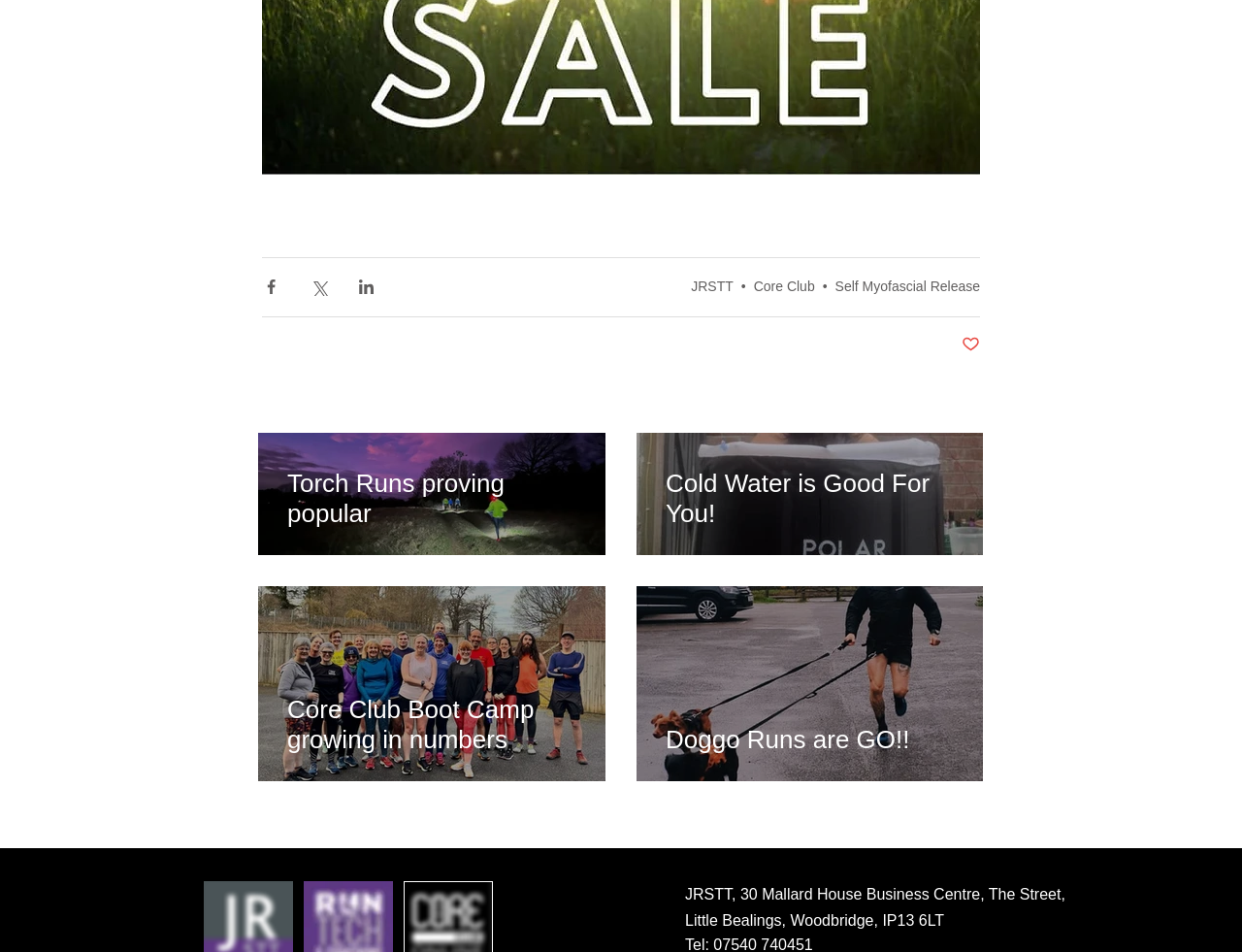Can you identify the bounding box coordinates of the clickable region needed to carry out this instruction: 'Read the post 'Doggo Runs are GO!!''? The coordinates should be four float numbers within the range of 0 to 1, stated as [left, top, right, bottom].

[0.512, 0.616, 0.791, 0.821]